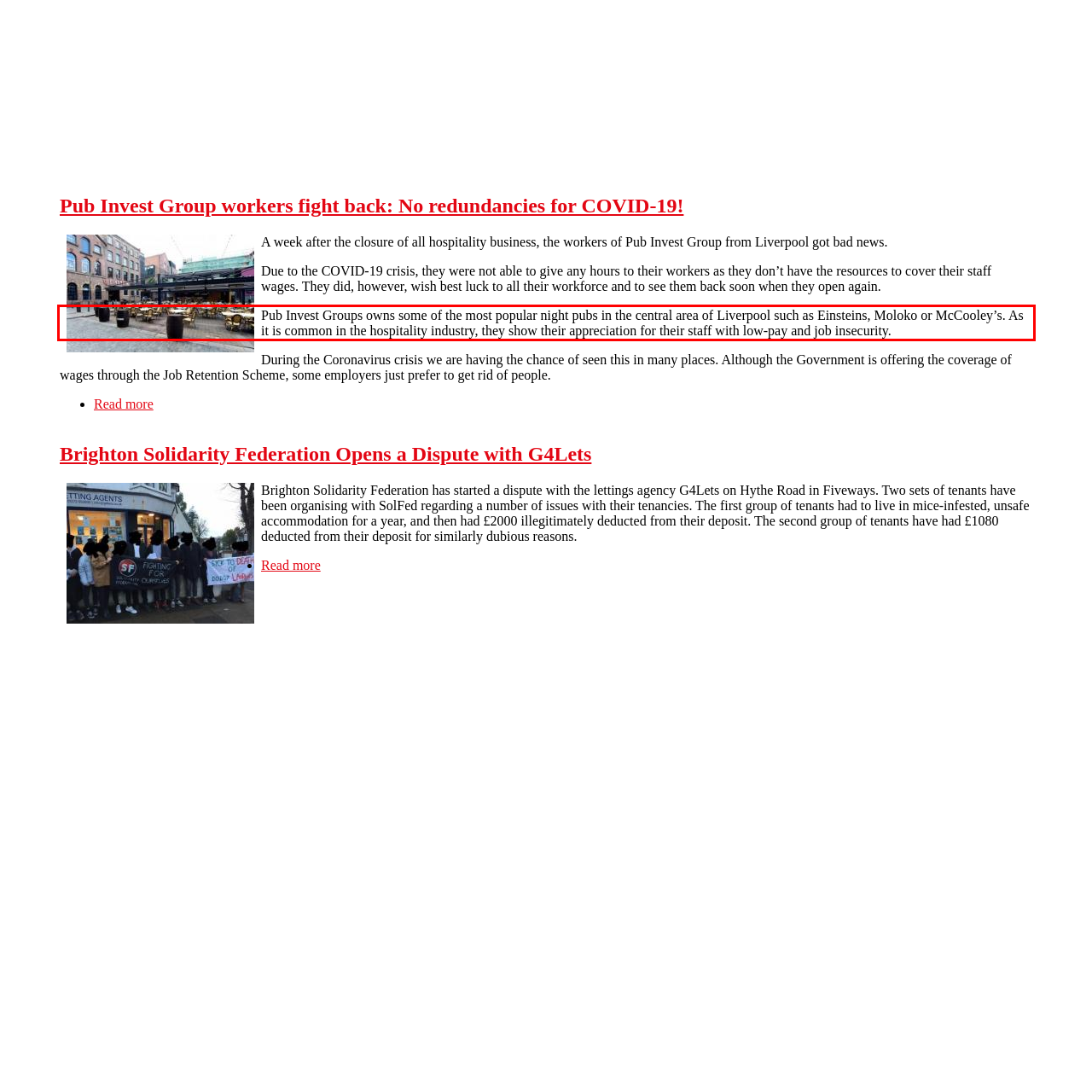You have a screenshot of a webpage where a UI element is enclosed in a red rectangle. Perform OCR to capture the text inside this red rectangle.

Pub Invest Groups owns some of the most popular night pubs in the central area of Liverpool such as Einsteins, Moloko or McCooley’s. As it is common in the hospitality industry, they show their appreciation for their staff with low-pay and job insecurity.